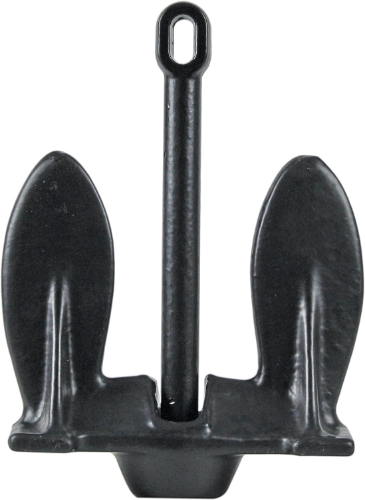Offer an in-depth caption that covers the entire scene depicted in the image.

This image features the **Extreme Max 3006.6527 BoatTector Vinyl-Coated Navy Anchor**, designed to provide excellent holding power in various marine environments. The anchor, weighing 20 lbs, is specifically engineered for optimal performance in heavy grass, weeds, rocks, or hard sand. Its distinctive design includes a reverse action mechanism for quick retrieval of the shank, ensuring ease of use. The durable vinyl coating not only offers protection to both the boat and the anchor itself but also enhances the anchor's longevity. This product is suitable for use in both freshwater and saltwater applications, making it a versatile choice for boaters. Priced at $42.10, it represents a reliable option for those seeking strength and durability in their anchoring solutions.